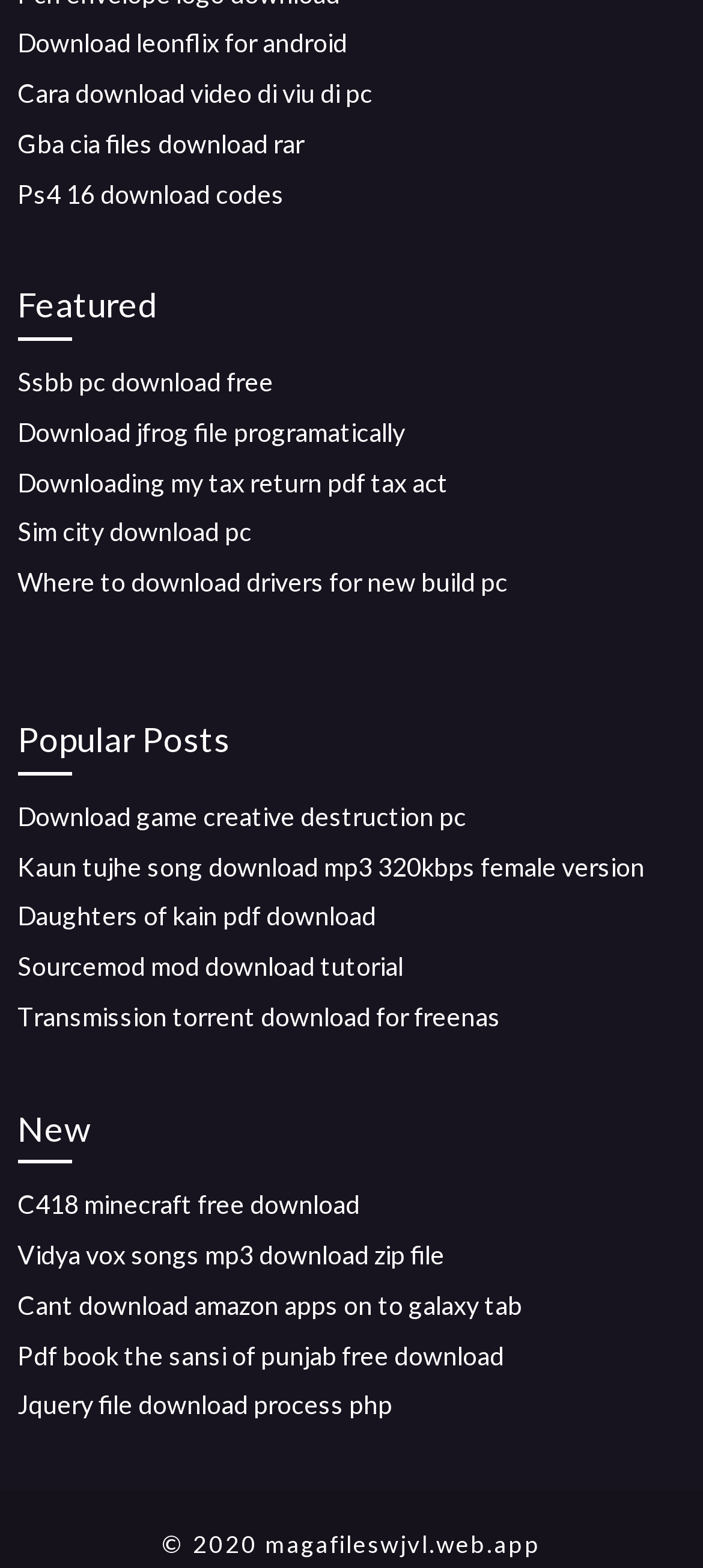What is the copyright year of the webpage?
Please answer the question with as much detail as possible using the screenshot.

The StaticText element at the bottom of the webpage reads '© 2020 magafileswjvl.web.app', which indicates that the copyright year is 2020.